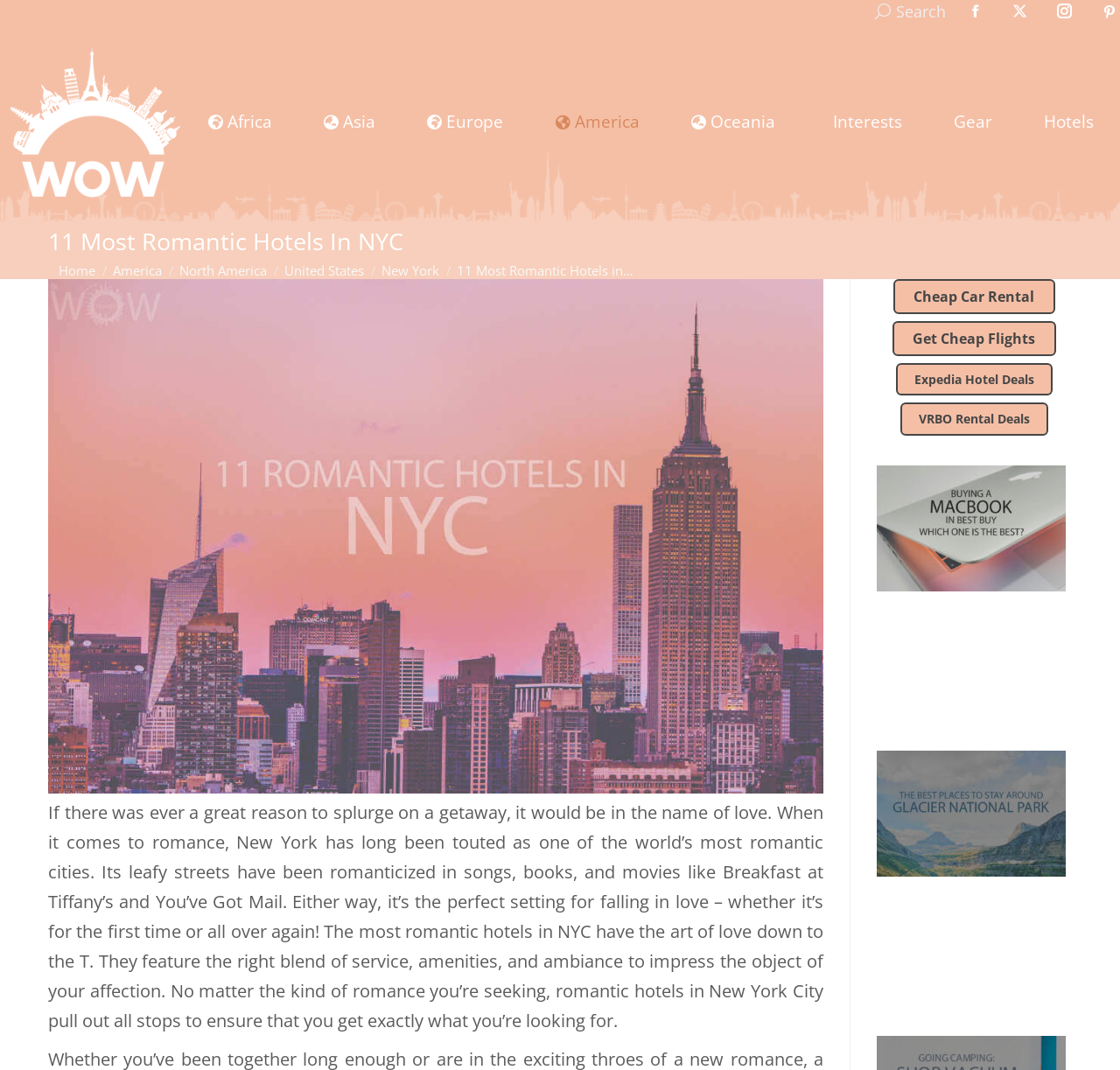Show the bounding box coordinates of the region that should be clicked to follow the instruction: "Get cheap flights."

[0.797, 0.3, 0.943, 0.333]